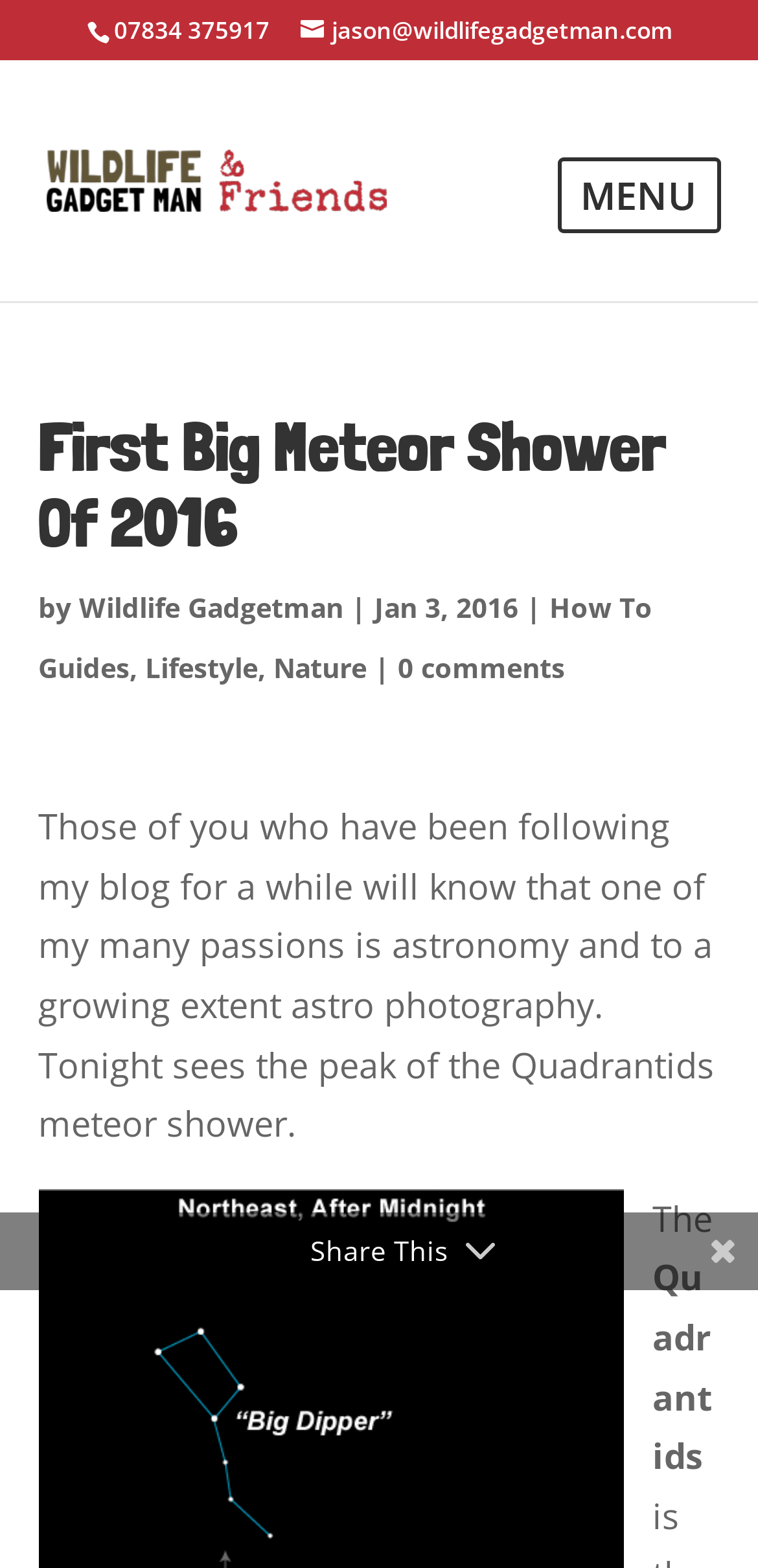Determine the bounding box for the described UI element: "Search".

None